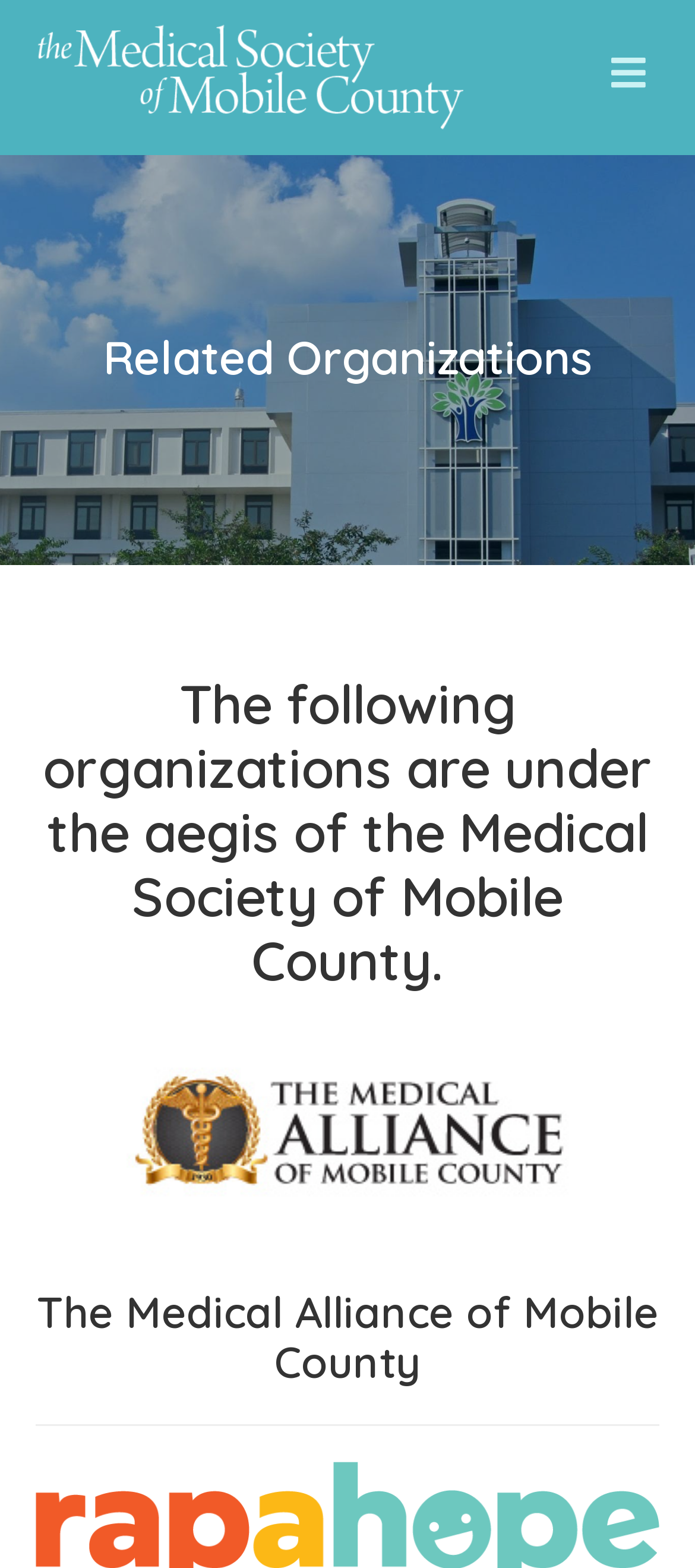Bounding box coordinates are specified in the format (top-left x, top-left y, bottom-right x, bottom-right y). All values are floating point numbers bounded between 0 and 1. Please provide the bounding box coordinate of the region this sentence describes: search

None